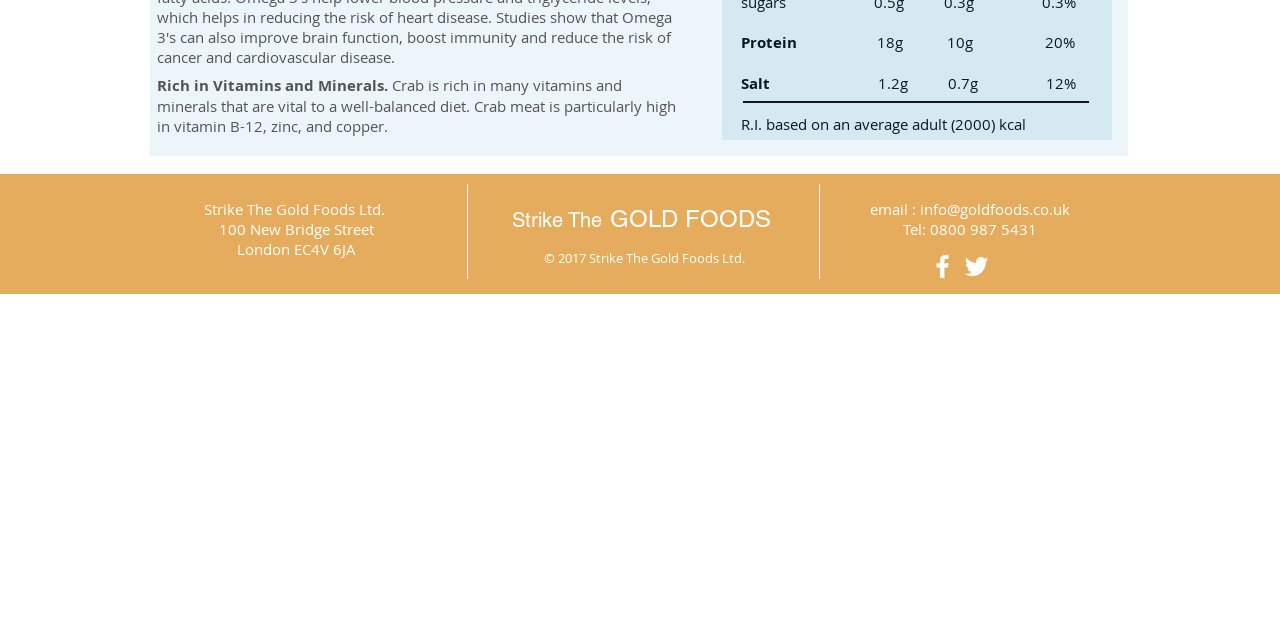Based on the element description: "Hello world!", identify the UI element and provide its bounding box coordinates. Use four float numbers between 0 and 1, [left, top, right, bottom].

None